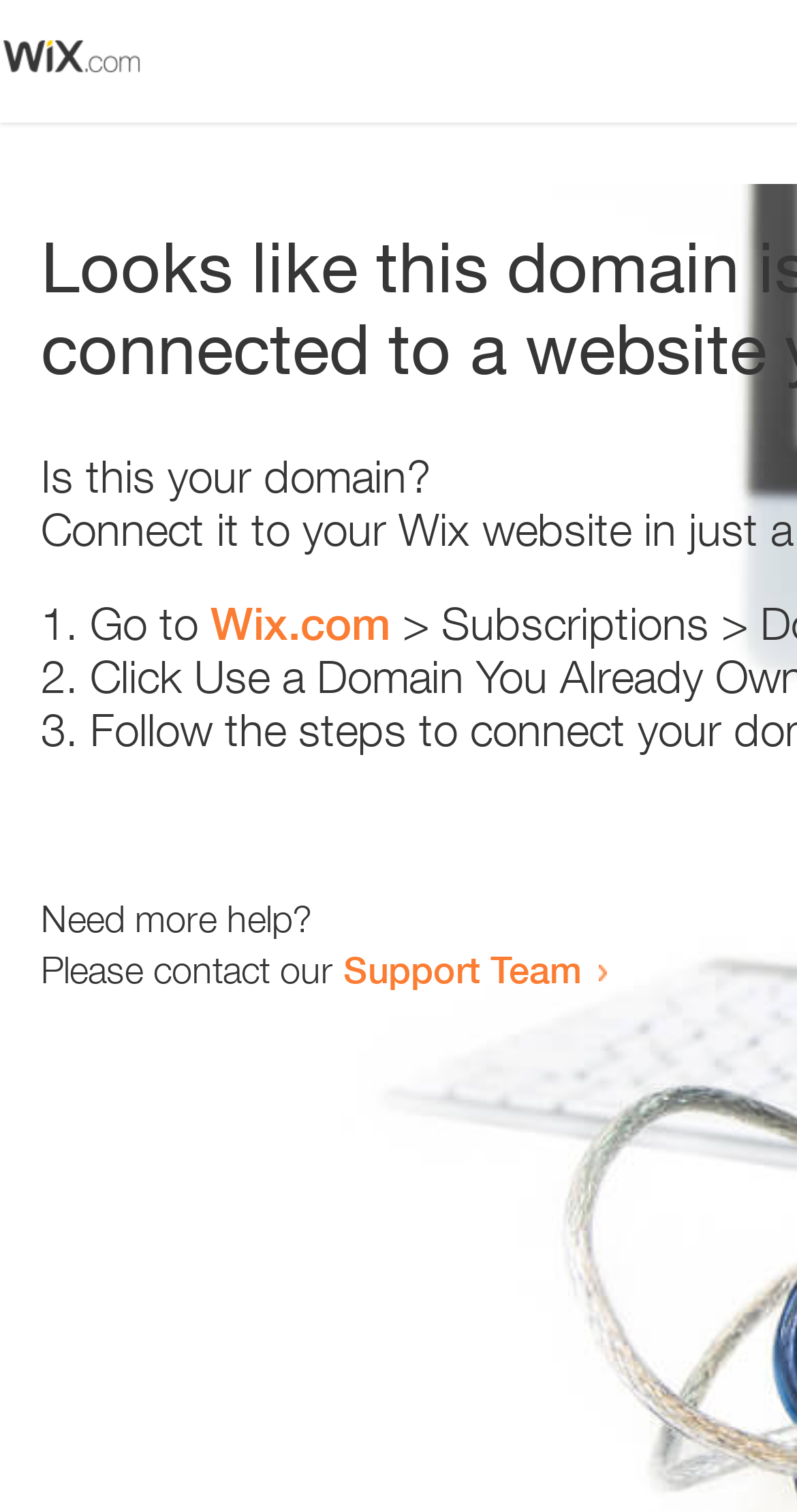Identify and extract the heading text of the webpage.

Looks like this domain isn't
connected to a website yet